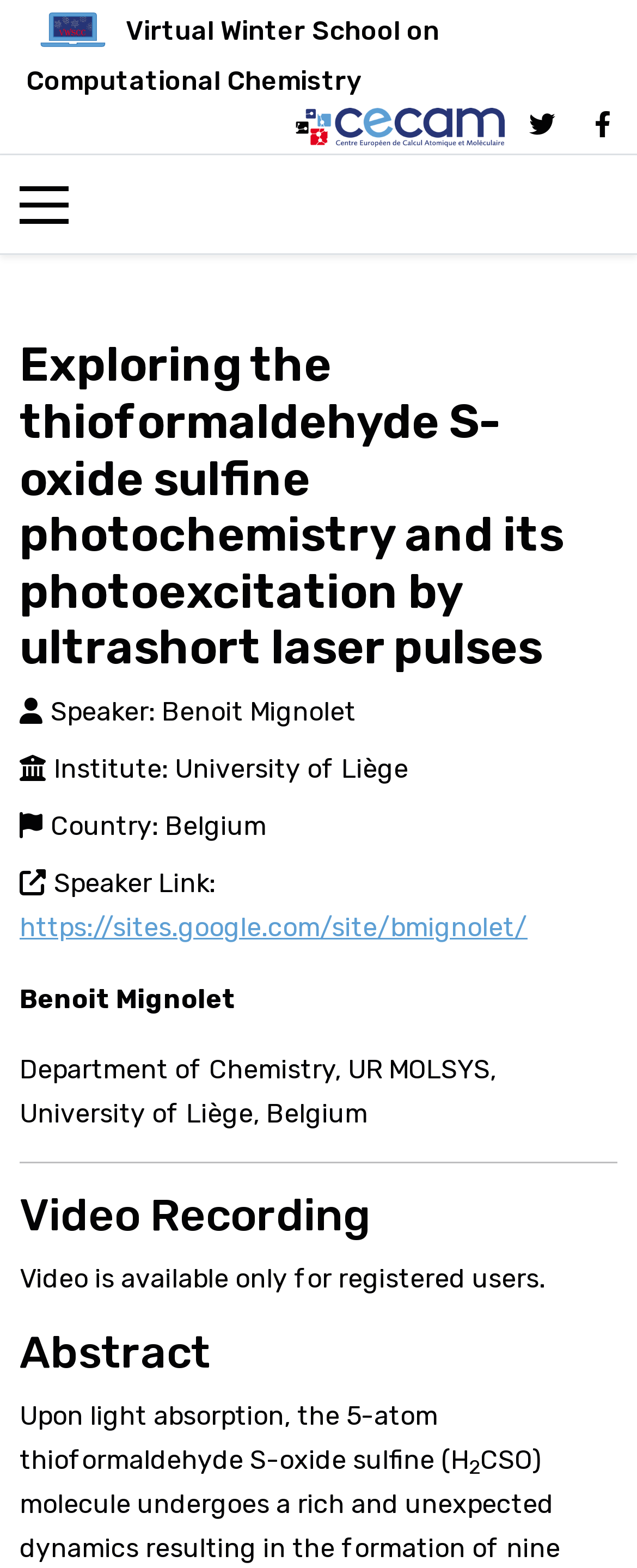Create a detailed description of the webpage's content and layout.

The webpage appears to be a conference or event page, specifically a virtual winter school on computational chemistry. At the top, there is a logo image on the left, followed by the title "Virtual Winter School on Computational Chemistry" in a large font. On the right side of the top section, there are two icons, possibly representing social media or navigation links.

Below the title, there is a header section that contains a button to toggle the mobile menu. The main heading of the page is "Exploring the thioformaldehyde S-oxide sulfine photochemistry and its photoexcitation by ultrashort laser pulses".

The page then provides details about the speaker, including their name, institute, country, and a link to their profile. The speaker's information is organized in a list format with clear labels.

Following the speaker's information, there is a section with a heading "Video Recording", which indicates that the video is only available for registered users. Below this section, there is an "Abstract" heading, followed by a brief summary of the presentation, which discusses the photochemistry of thioformaldehyde S-oxide sulfine.

Throughout the page, the layout is clean and organized, with clear headings and concise text. The use of icons and images adds visual interest to the page.